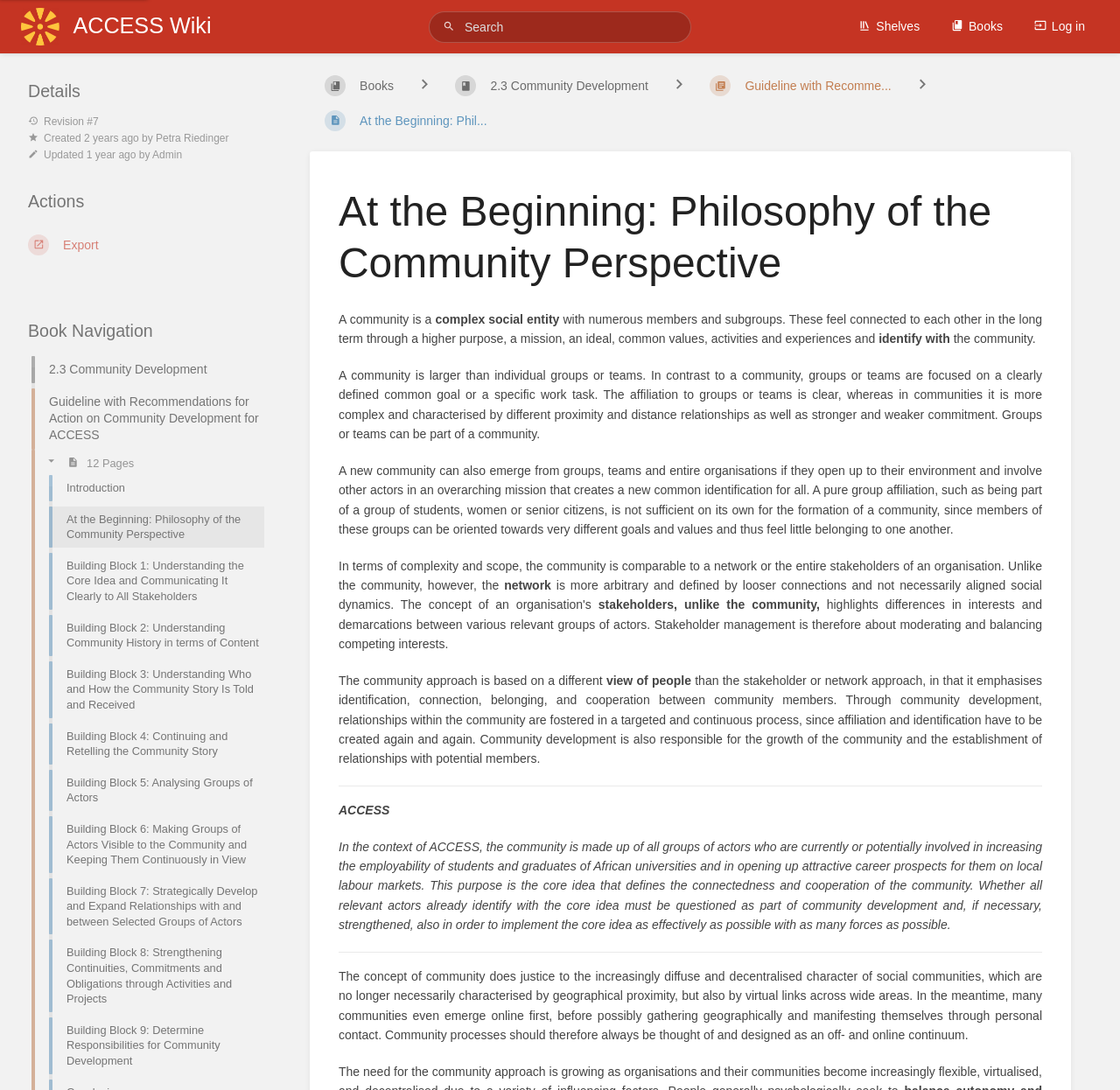Use a single word or phrase to answer the question: 
What is the name of the author who created the content?

Petra Riedinger